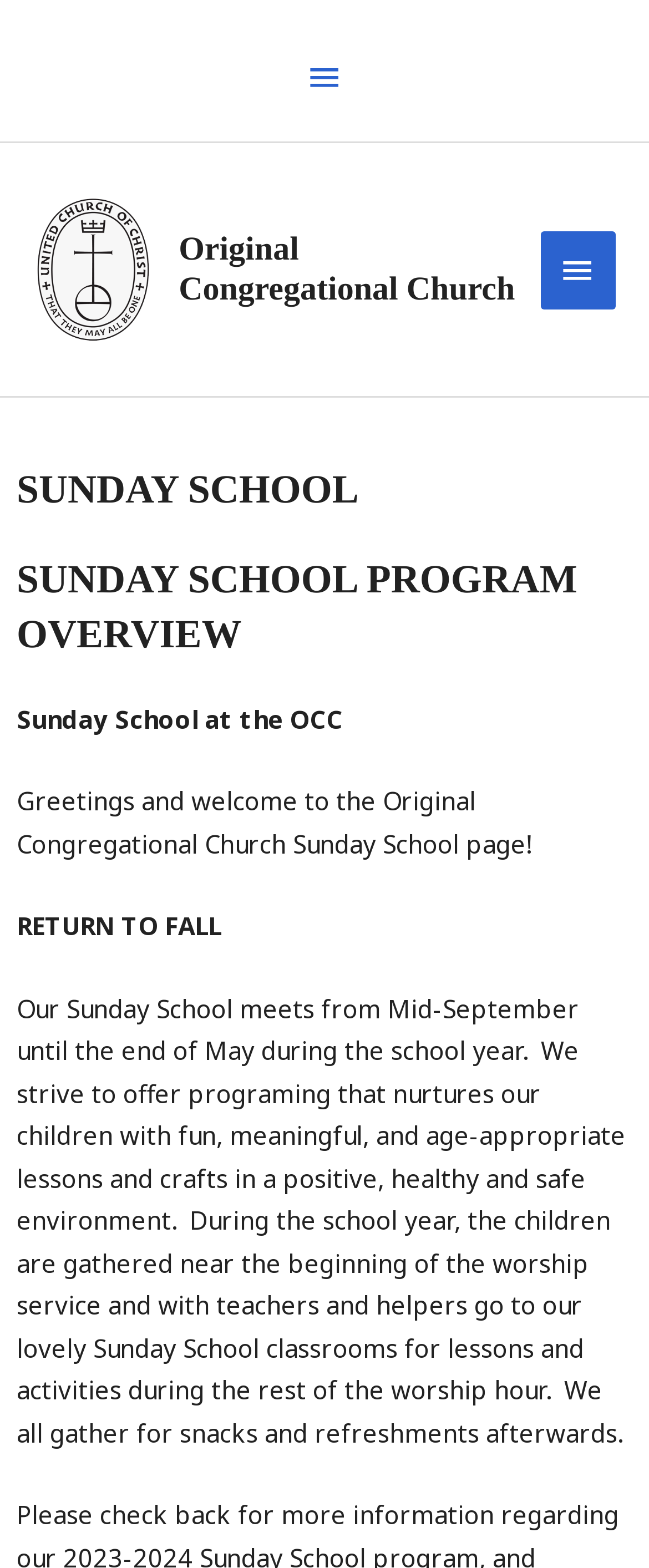Given the element description "Original Congregational Church", identify the bounding box of the corresponding UI element.

[0.275, 0.148, 0.793, 0.196]